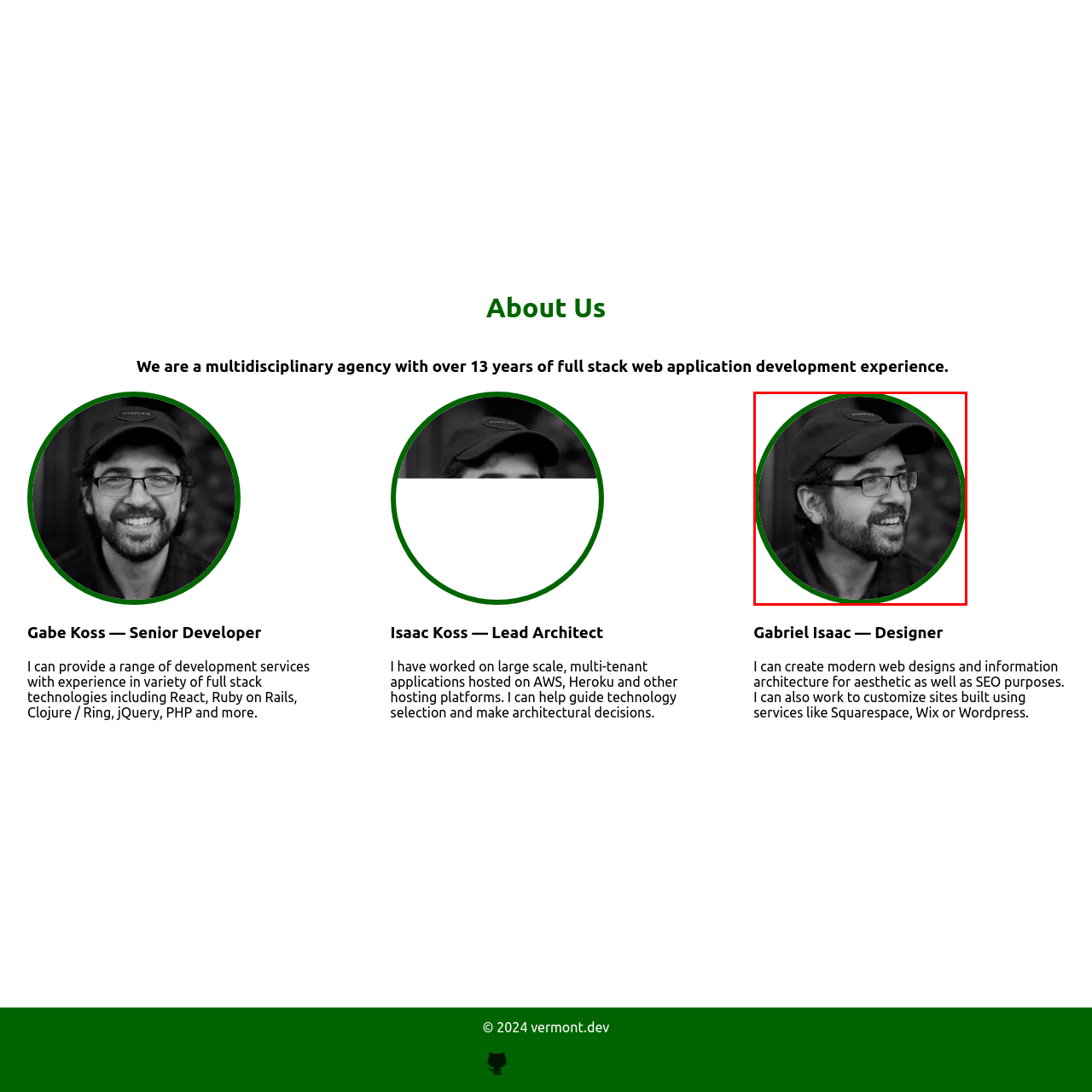Detail the features and components of the image inside the red outline.

This image features Gabriel Isaac, a talented designer known for his expertise in modern web design and information architecture. He is depicted smiling warmly while wearing a black cap and glasses, conveying a friendly and approachable demeanor. The circular crop of the image highlights his face against a simple background, drawing attention to his expression. Gabriel specializes in creating visually appealing designs that not only focus on aesthetics but also prioritize search engine optimization (SEO). He is adept at customizing websites built on platforms such as Squarespace, Wix, and WordPress, making him a versatile asset in the digital design landscape.